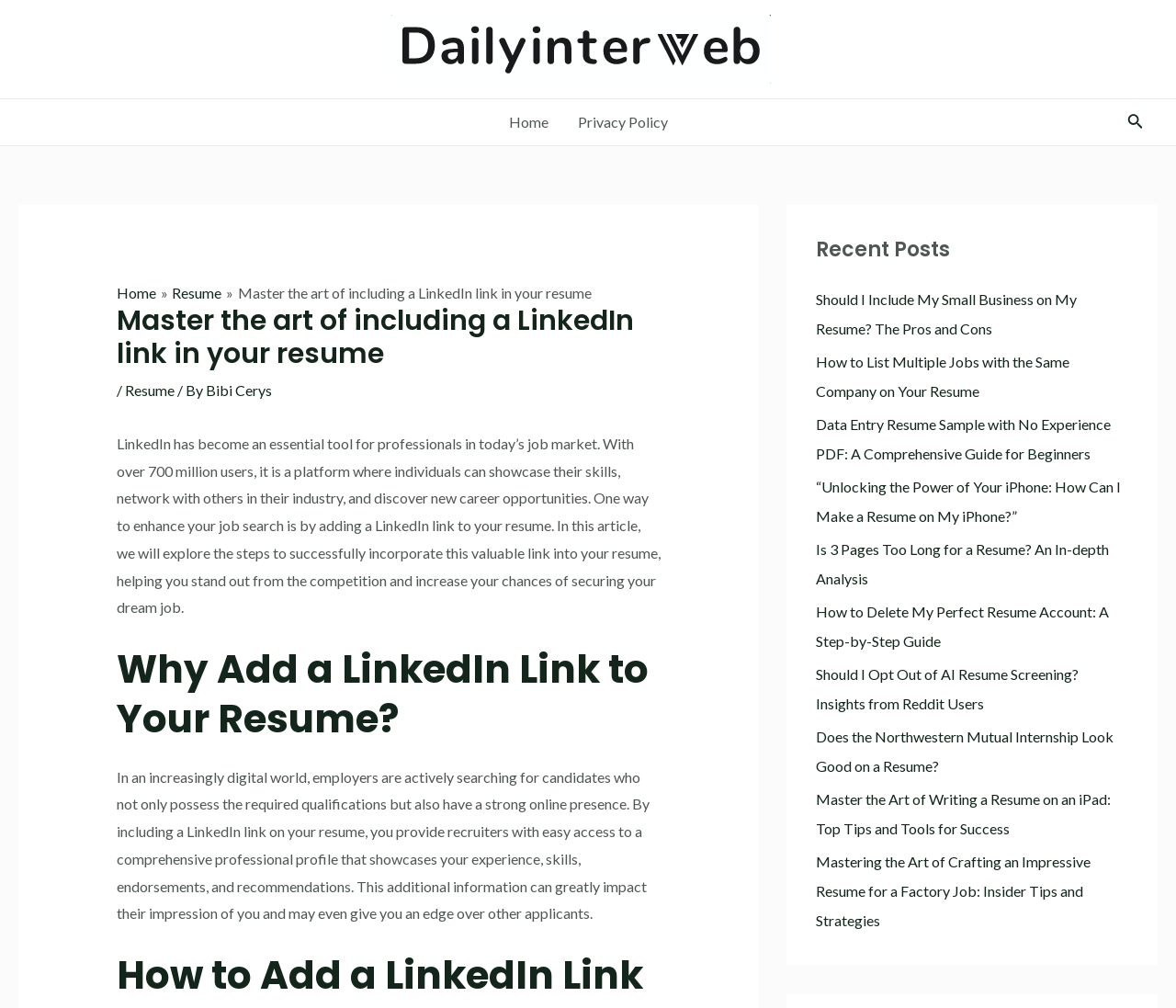What is the author of the article?
Please elaborate on the answer to the question with detailed information.

I found the author's name by looking at the text '/ By Bibi Cerys' below the main heading, which suggests that Bibi Cerys is the author of the article.